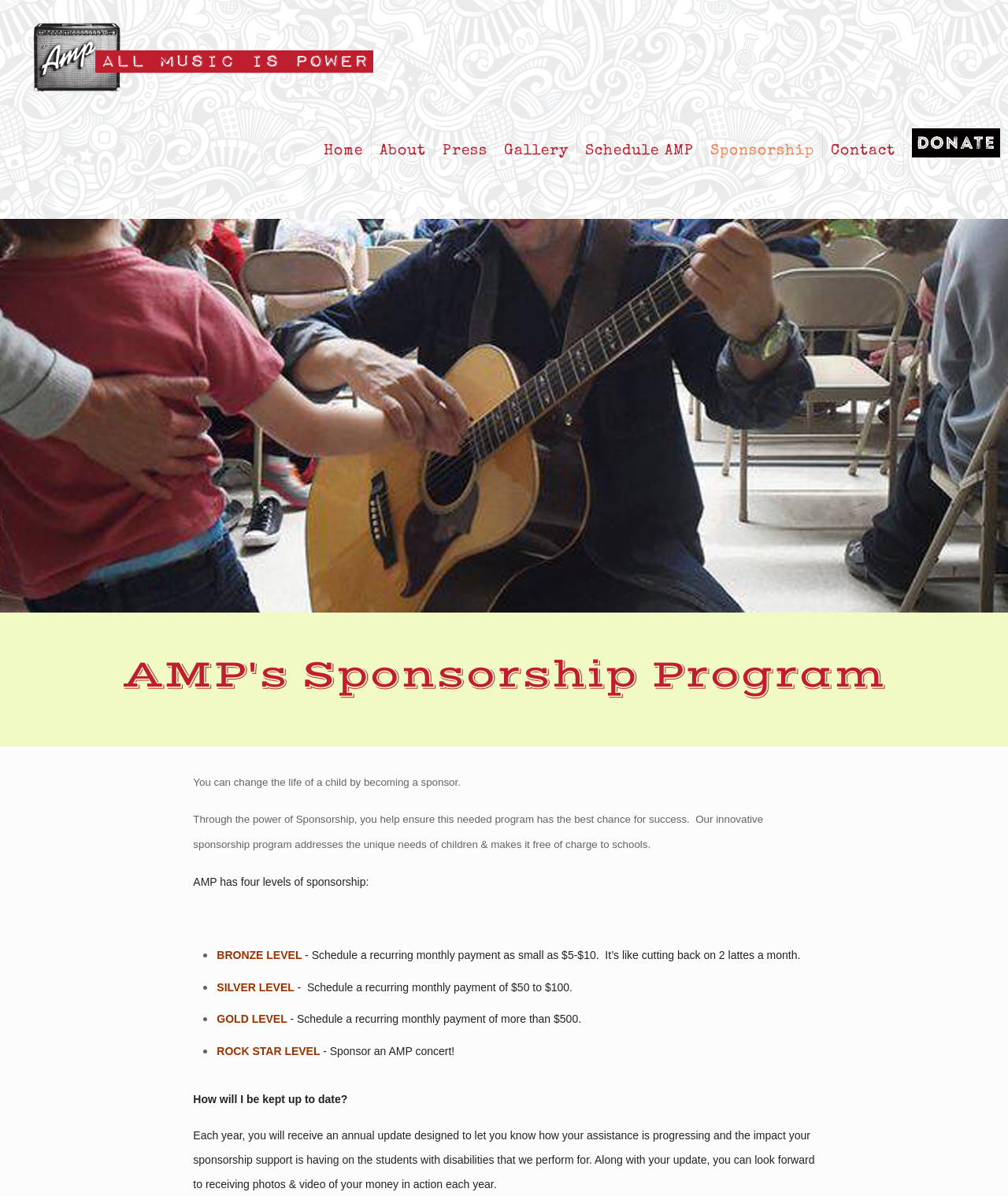What is the name of the organization?
Answer briefly with a single word or phrase based on the image.

AMP